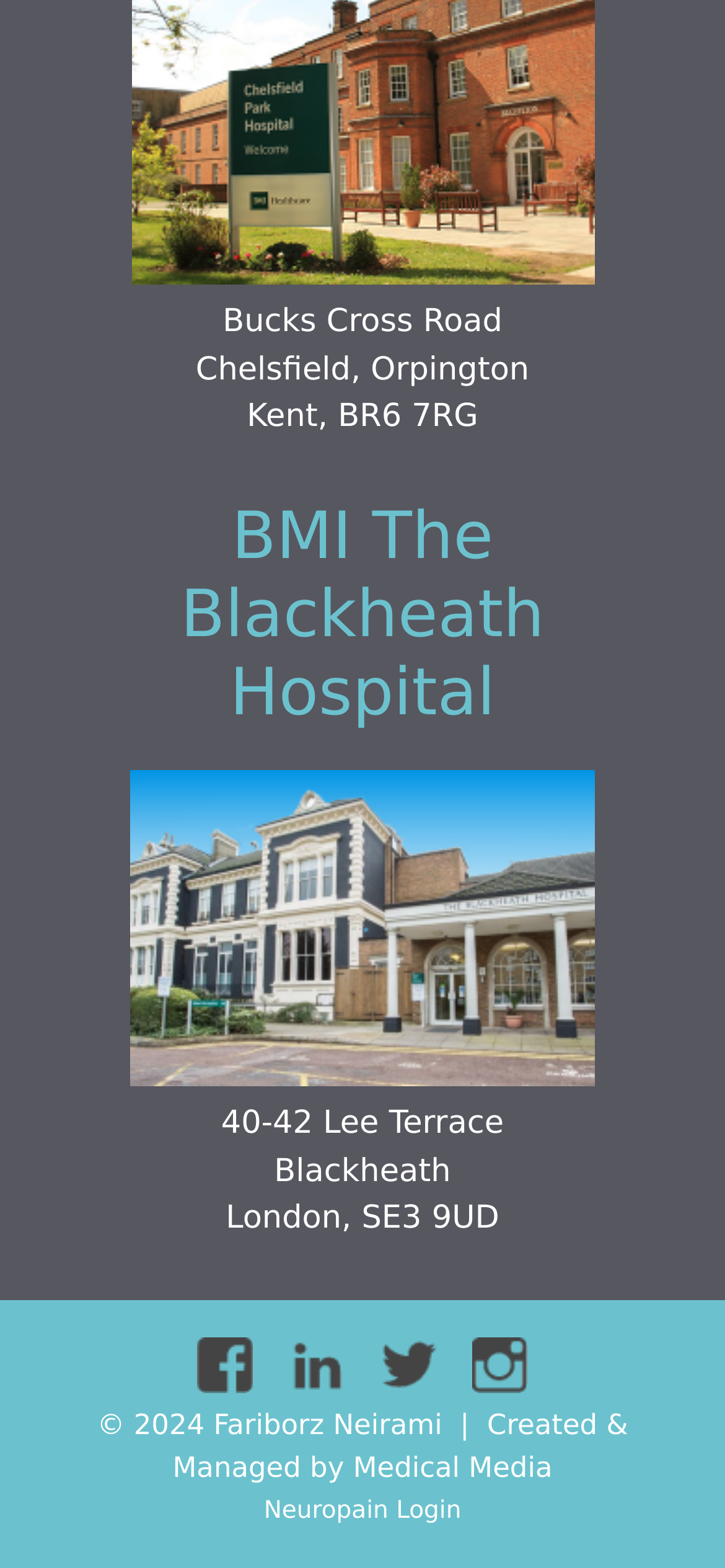Find the coordinates for the bounding box of the element with this description: "parent_node: 40-42 Lee Terrace".

[0.179, 0.674, 0.821, 0.698]